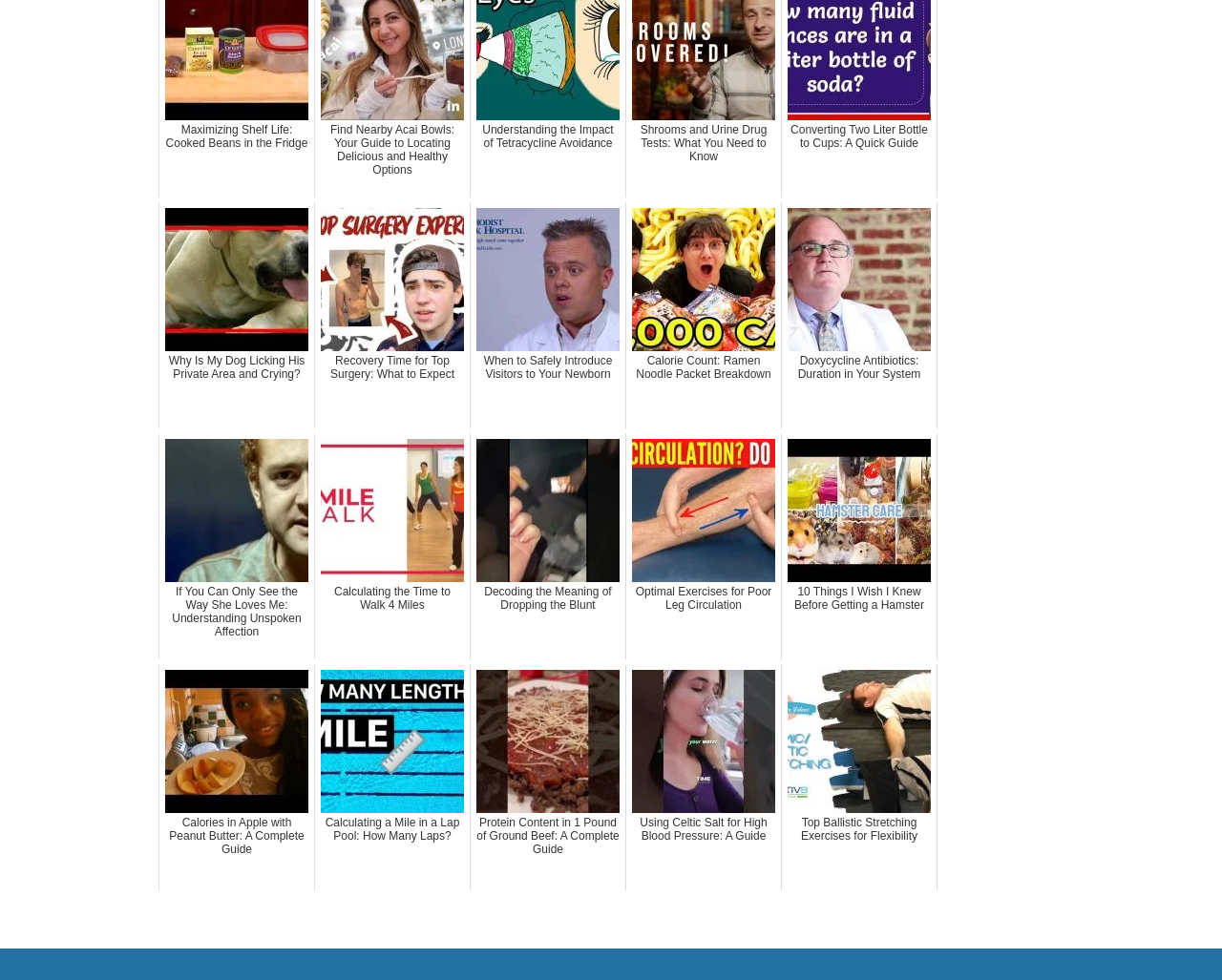What is the topic of the link in the middle?
Look at the image and respond with a one-word or short phrase answer.

Exercise